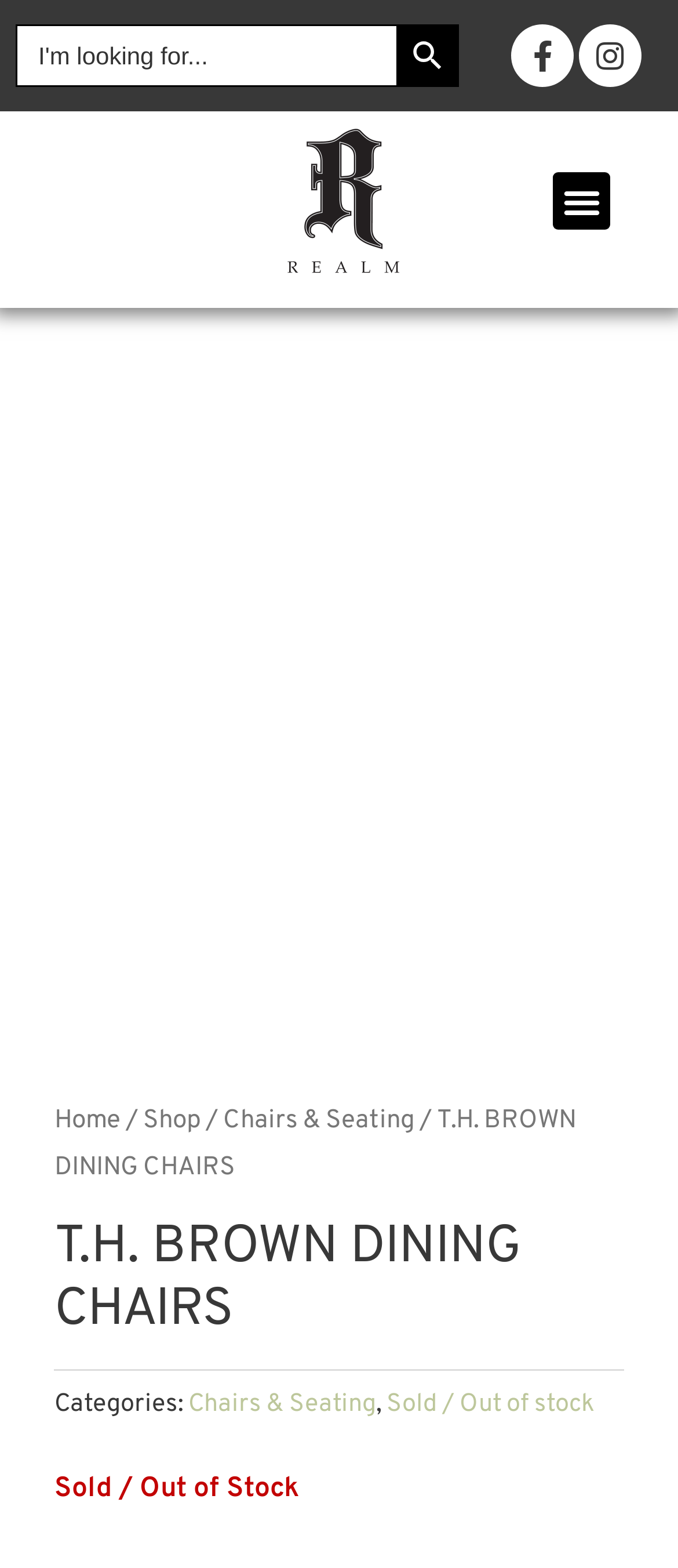Bounding box coordinates are specified in the format (top-left x, top-left y, bottom-right x, bottom-right y). All values are floating point numbers bounded between 0 and 1. Please provide the bounding box coordinate of the region this sentence describes: Facebook-f

[0.754, 0.016, 0.846, 0.055]